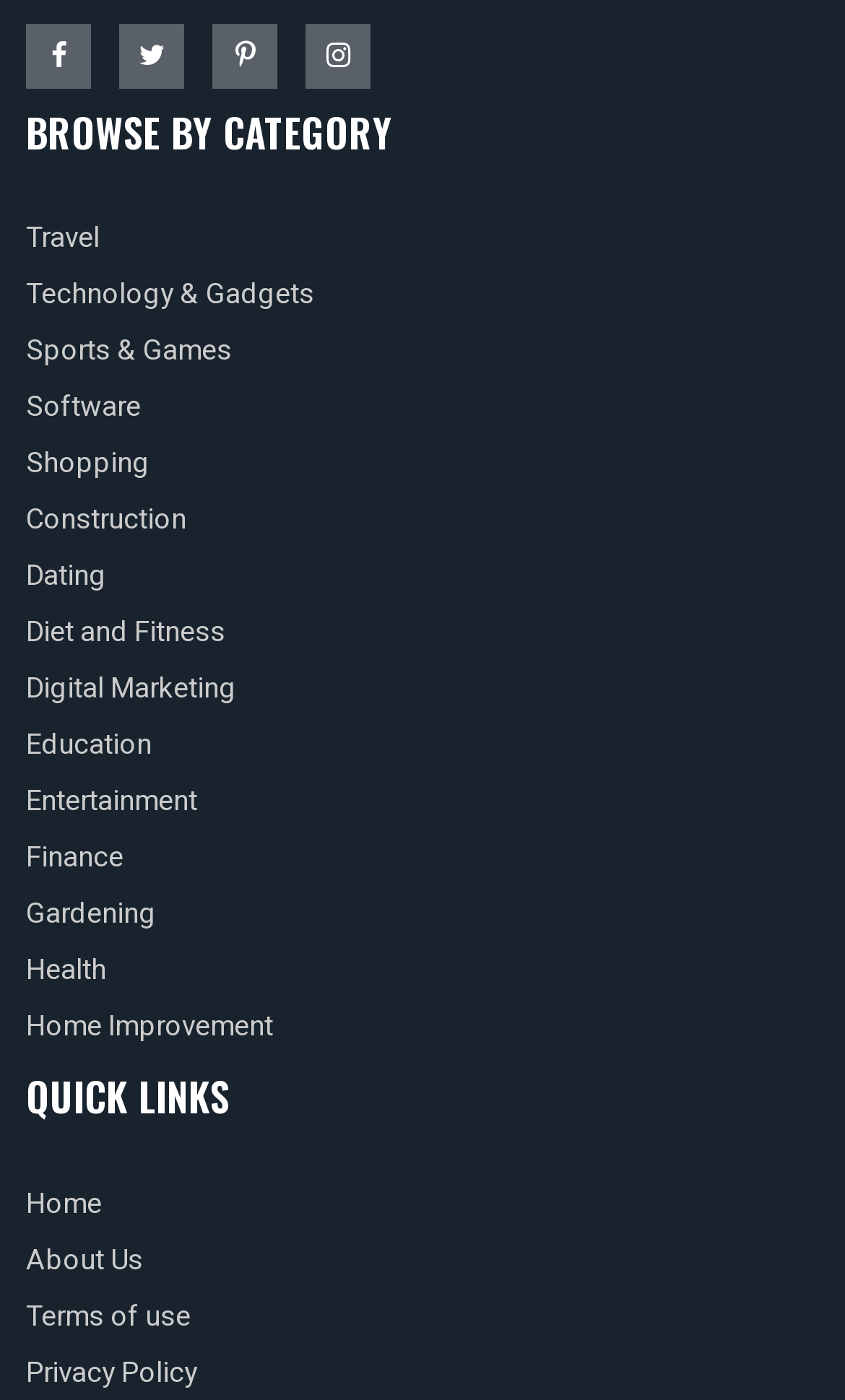Answer the question below in one word or phrase:
How many icons are present at the top?

4